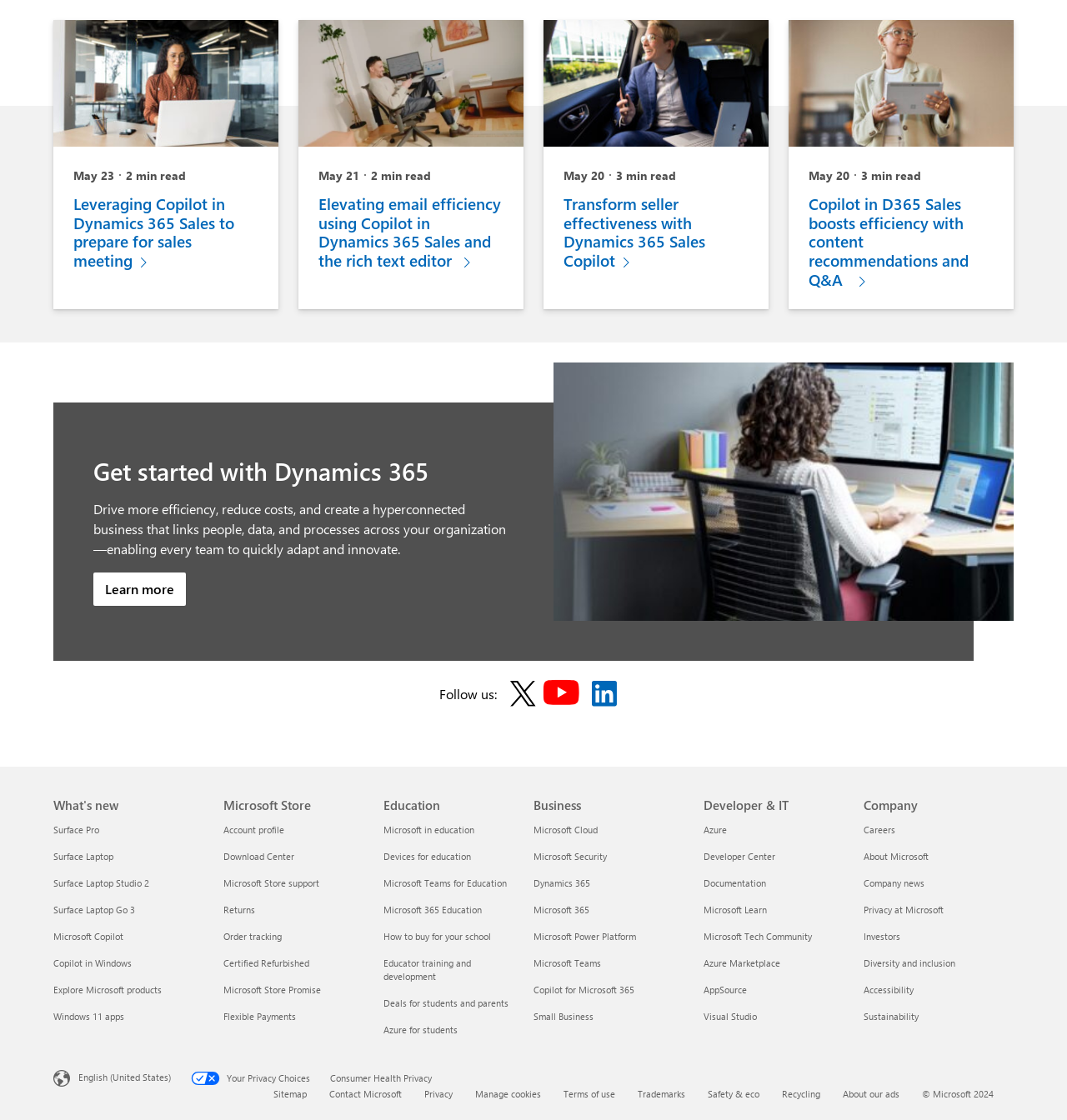Kindly provide the bounding box coordinates of the section you need to click on to fulfill the given instruction: "Read the article about Leveraging Copilot in Dynamics 365 Sales to prepare for sales meeting".

[0.069, 0.173, 0.242, 0.241]